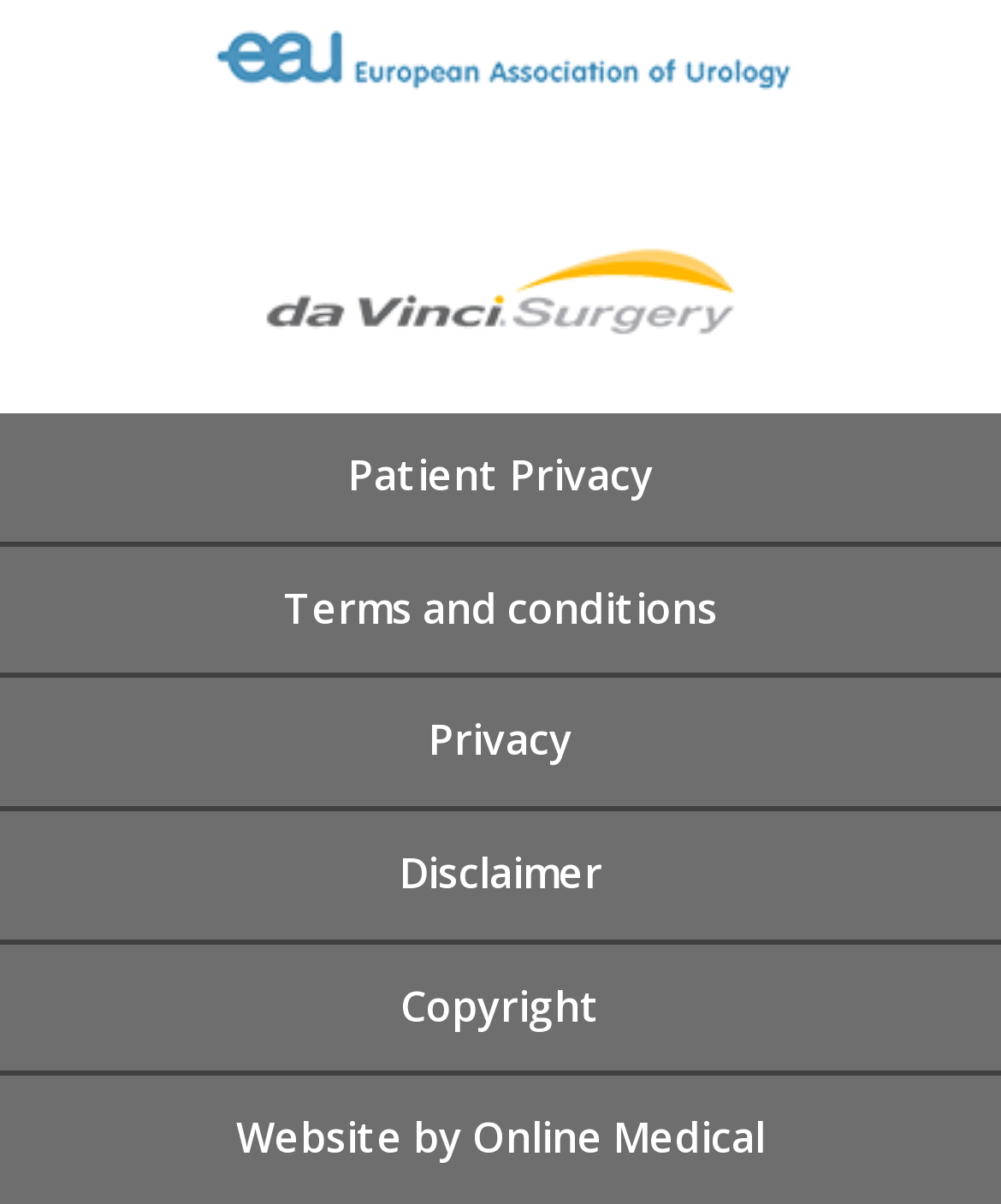Using the information in the image, could you please answer the following question in detail:
Is the website related to the medical field?

The presence of links like 'Patient Privacy' and 'Website by Online Medical' in the footer section suggests that the website is related to the medical field or provides medical services.